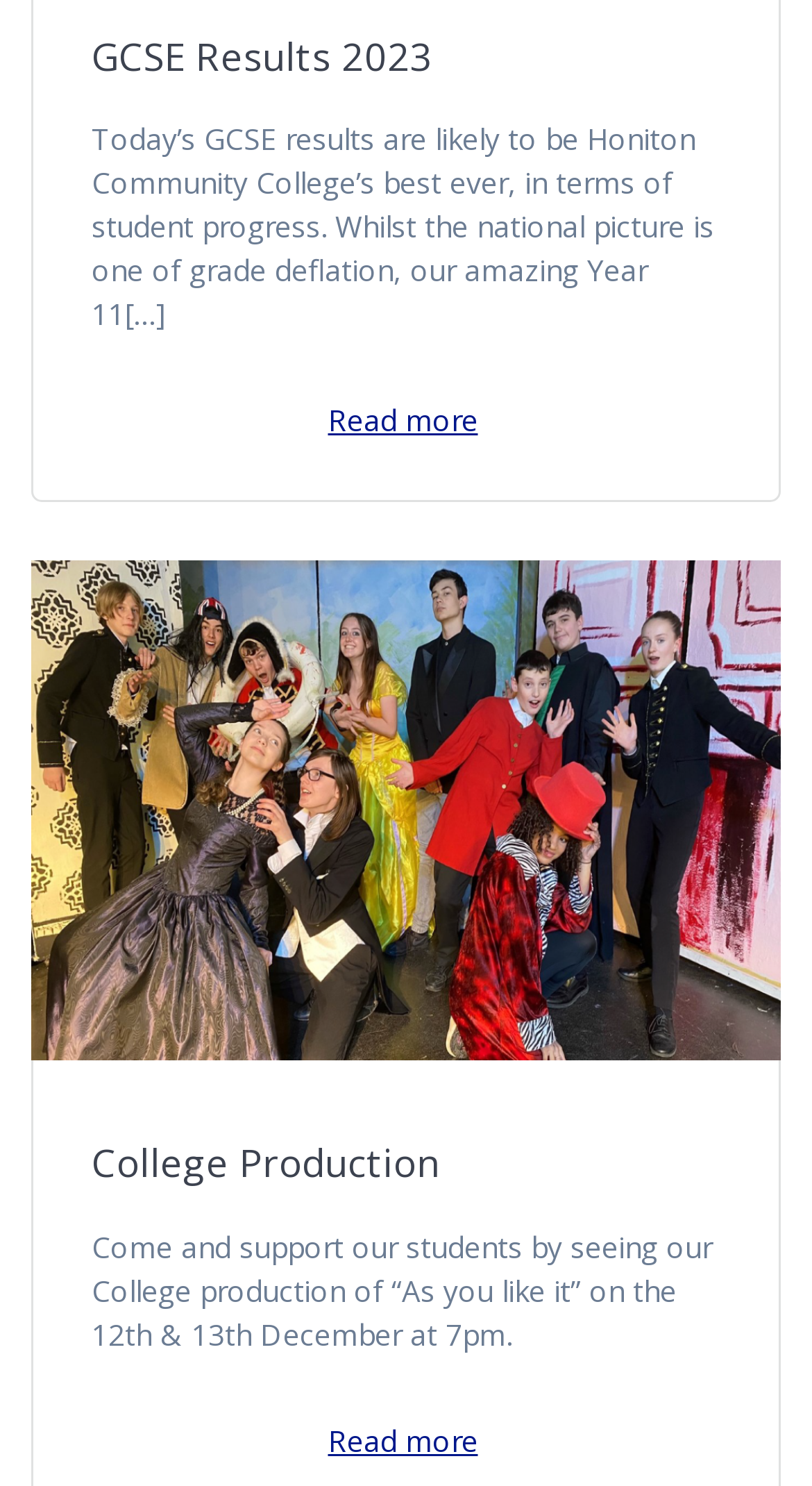Given the description of the UI element: "GCSE Results 2023", predict the bounding box coordinates in the form of [left, top, right, bottom], with each value being a float between 0 and 1.

[0.113, 0.015, 0.533, 0.059]